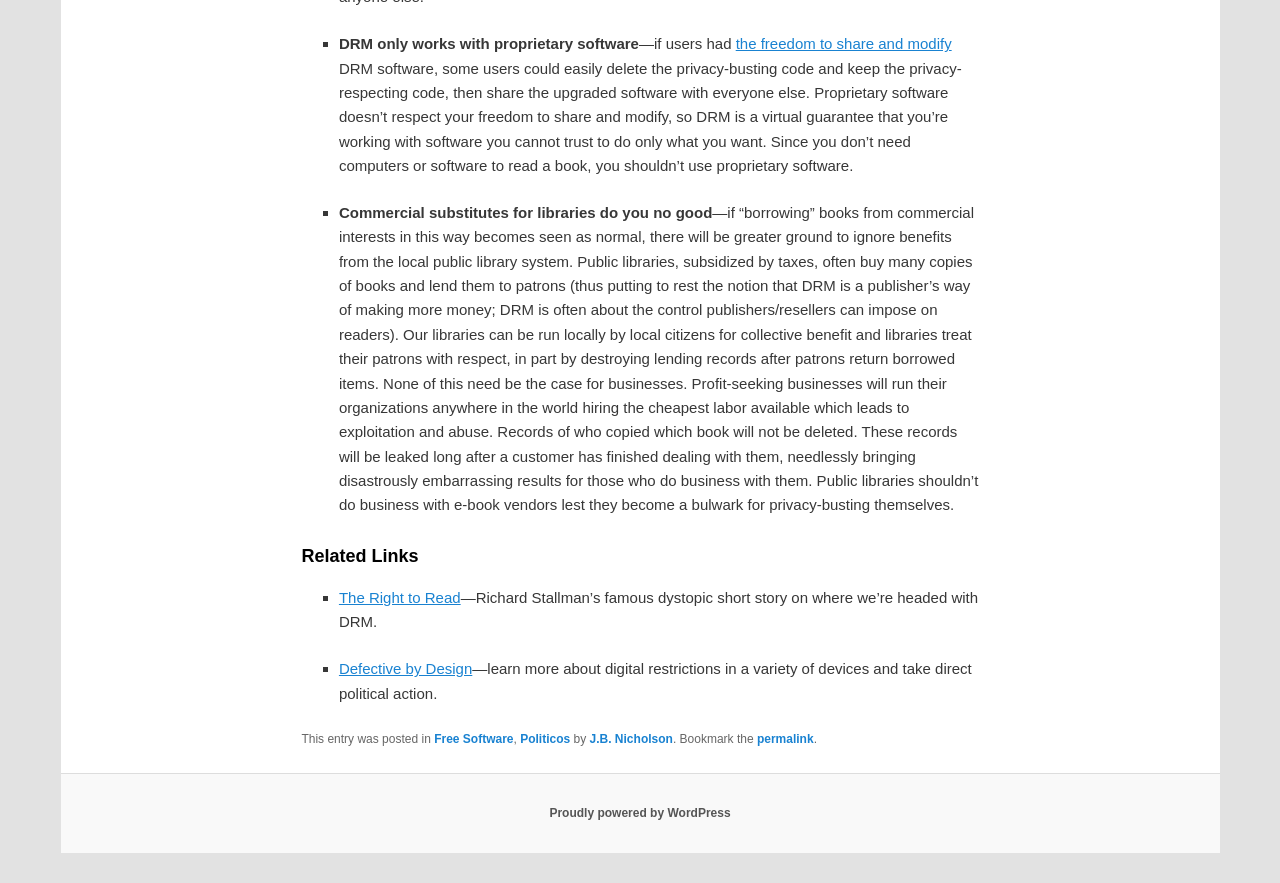Using the description "alt="Safeguard Security Consultants Limited"", predict the bounding box of the relevant HTML element.

None